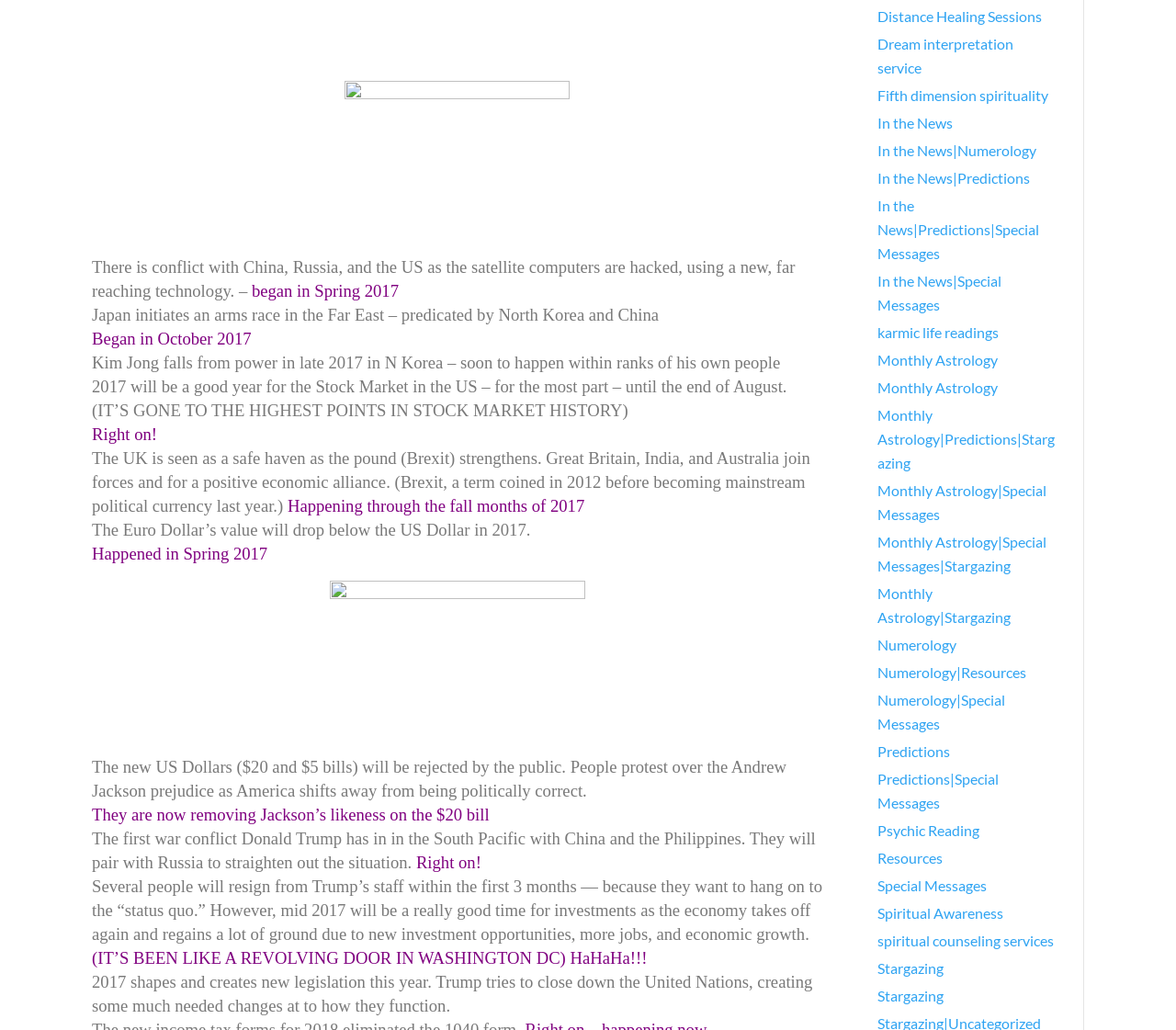Please find the bounding box coordinates in the format (top-left x, top-left y, bottom-right x, bottom-right y) for the given element description. Ensure the coordinates are floating point numbers between 0 and 1. Description: Predictions|Special Messages

[0.746, 0.747, 0.849, 0.796]